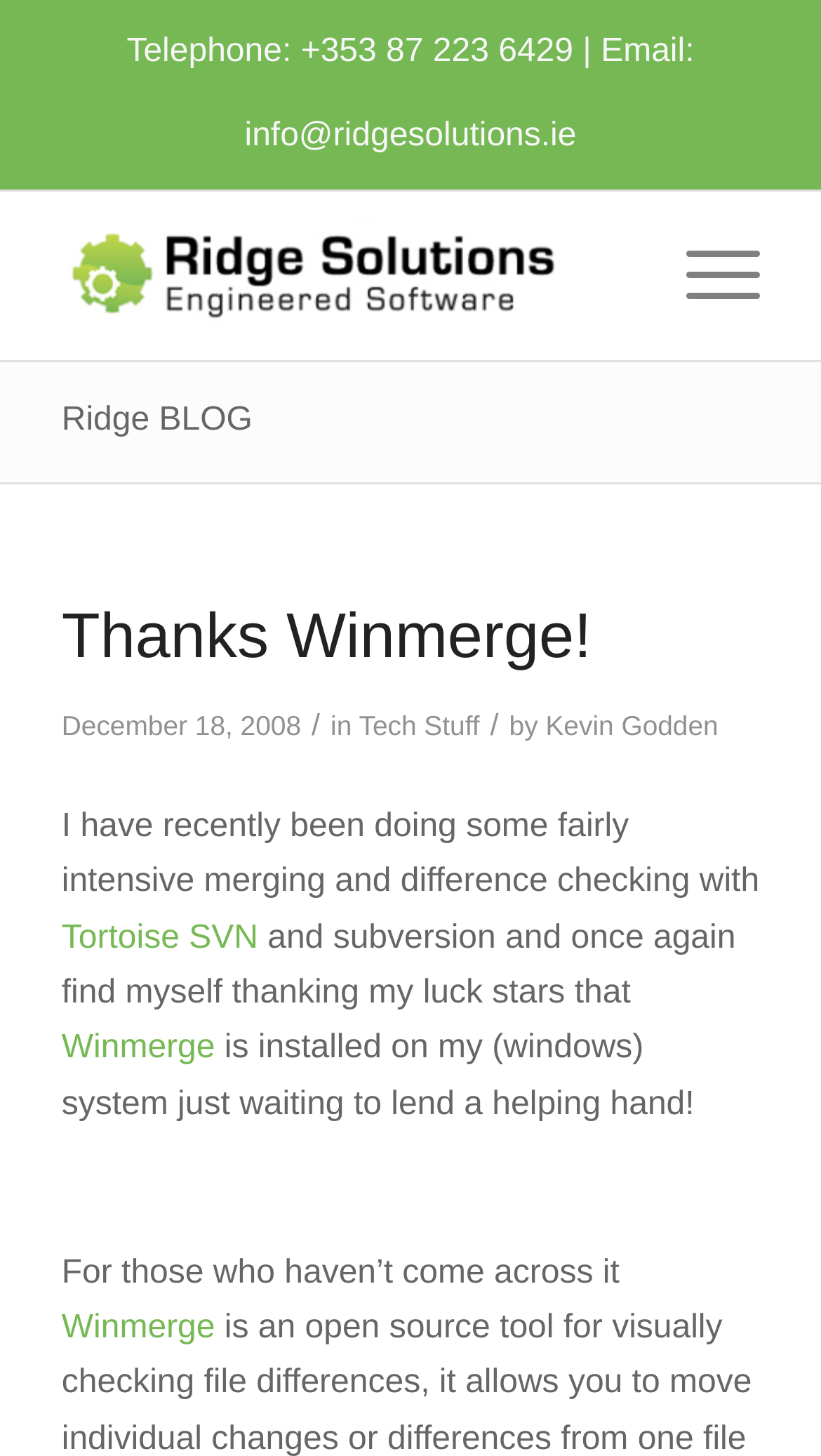Find the bounding box coordinates of the element you need to click on to perform this action: 'Explore Winmerge'. The coordinates should be represented by four float values between 0 and 1, in the format [left, top, right, bottom].

[0.075, 0.708, 0.262, 0.732]